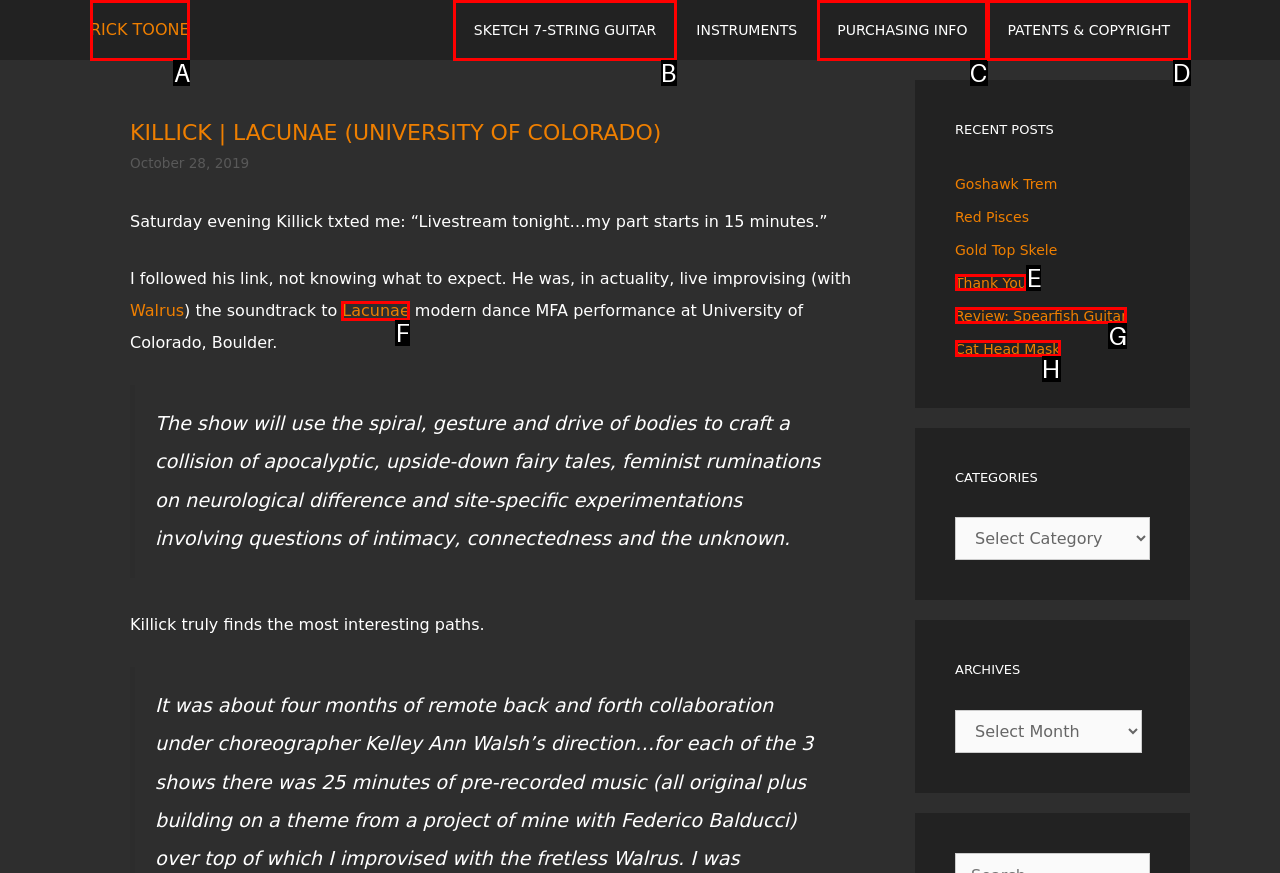Identify the correct UI element to click for this instruction: Leave a reply
Respond with the appropriate option's letter from the provided choices directly.

None